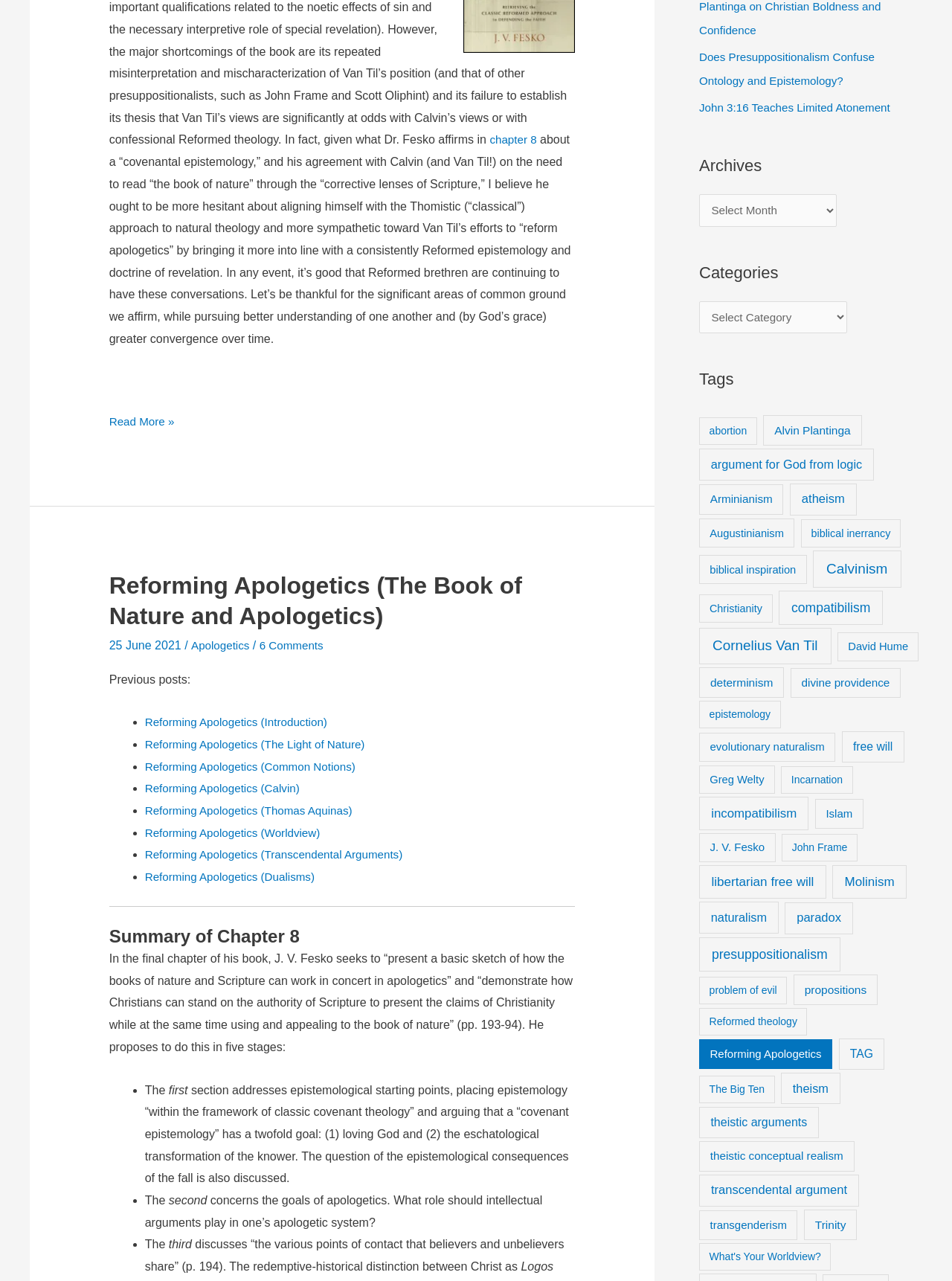How many items are there in the 'Calvinism' tag?
Using the visual information, reply with a single word or short phrase.

39 items